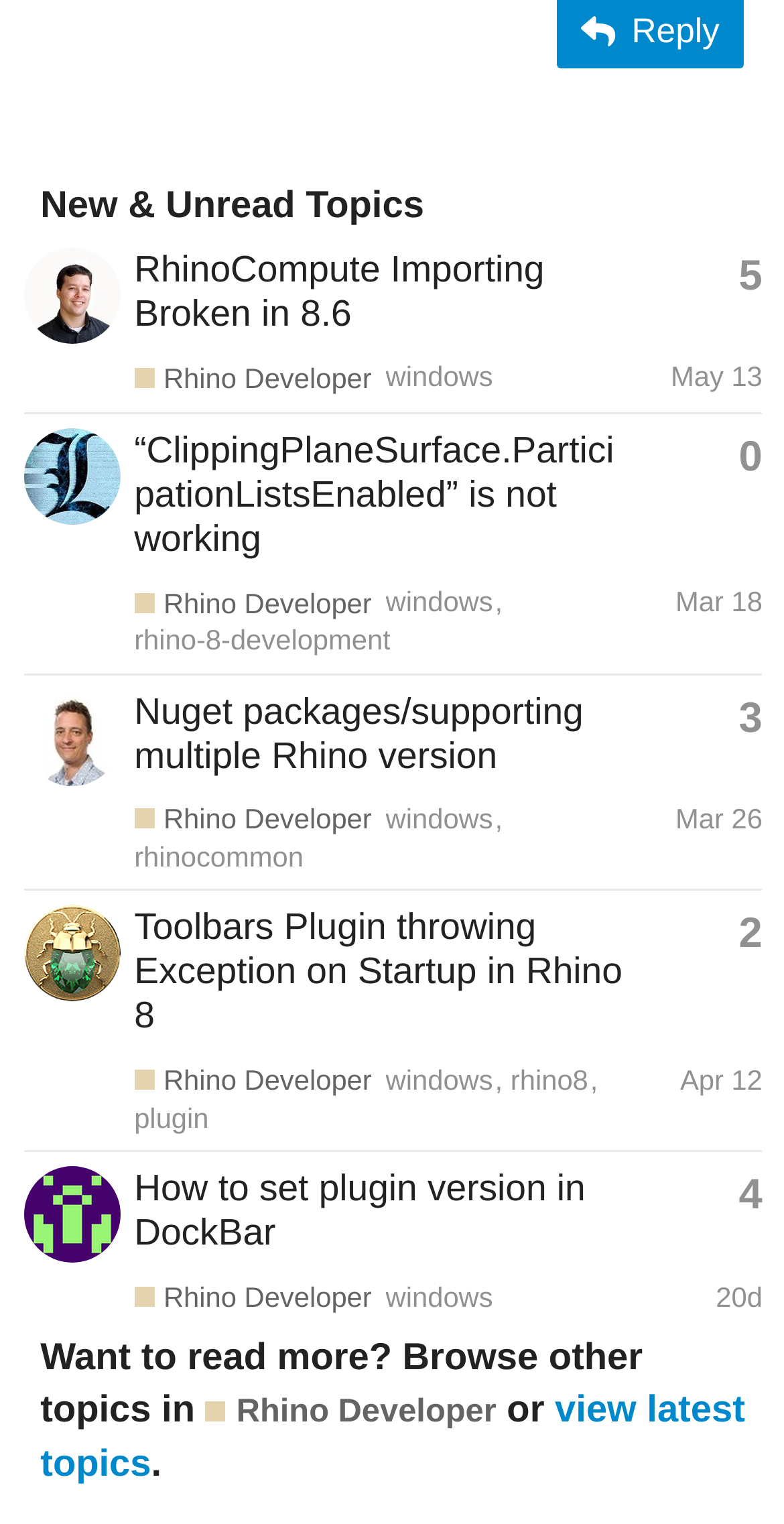Show the bounding box coordinates for the element that needs to be clicked to execute the following instruction: "View profile of AndyPayne". Provide the coordinates in the form of four float numbers between 0 and 1, i.e., [left, top, right, bottom].

[0.03, 0.182, 0.153, 0.204]